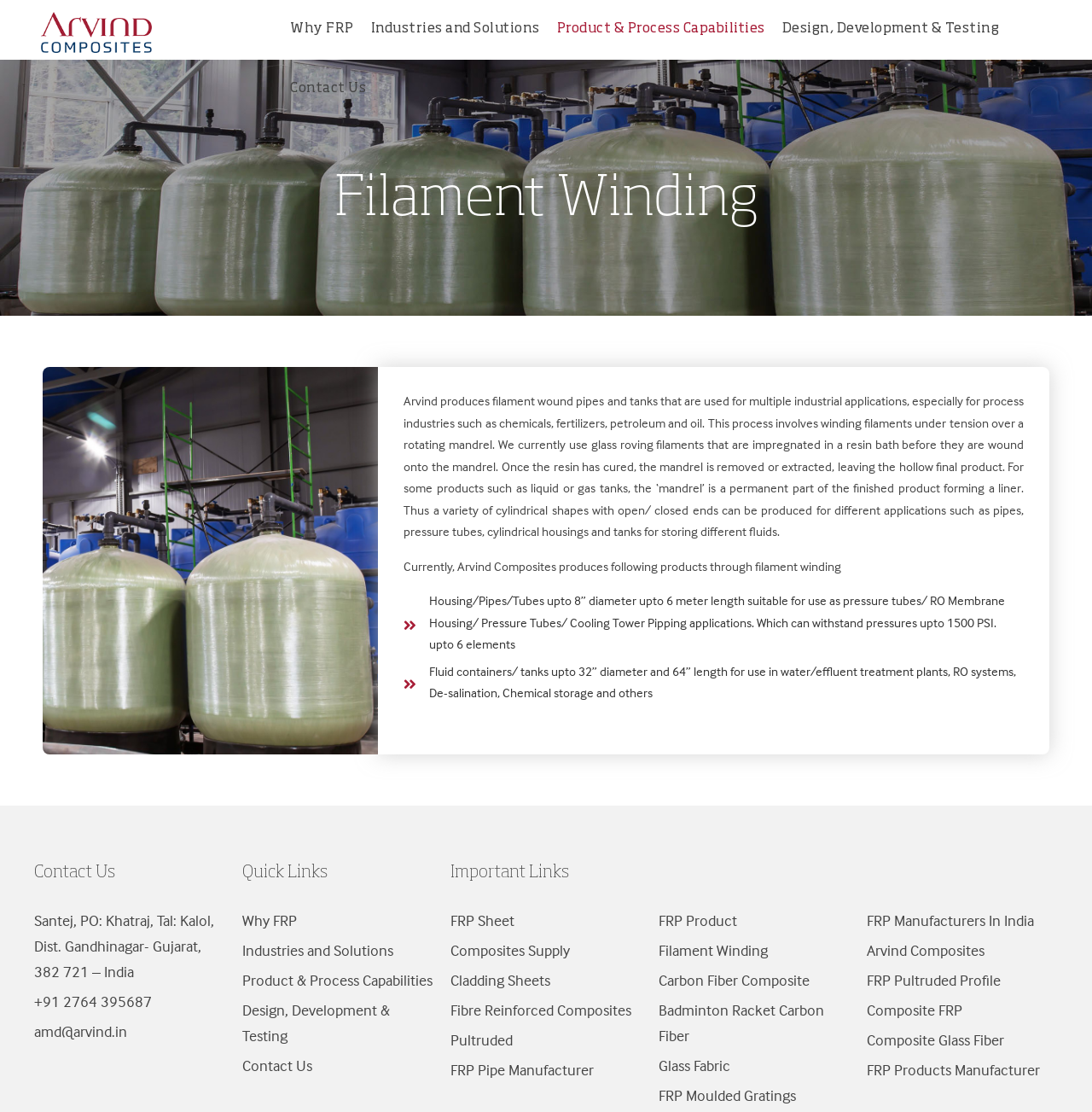Find the bounding box coordinates for the element that must be clicked to complete the instruction: "Click on the 'Contact Us' link". The coordinates should be four float numbers between 0 and 1, indicated as [left, top, right, bottom].

[0.258, 0.054, 0.343, 0.107]